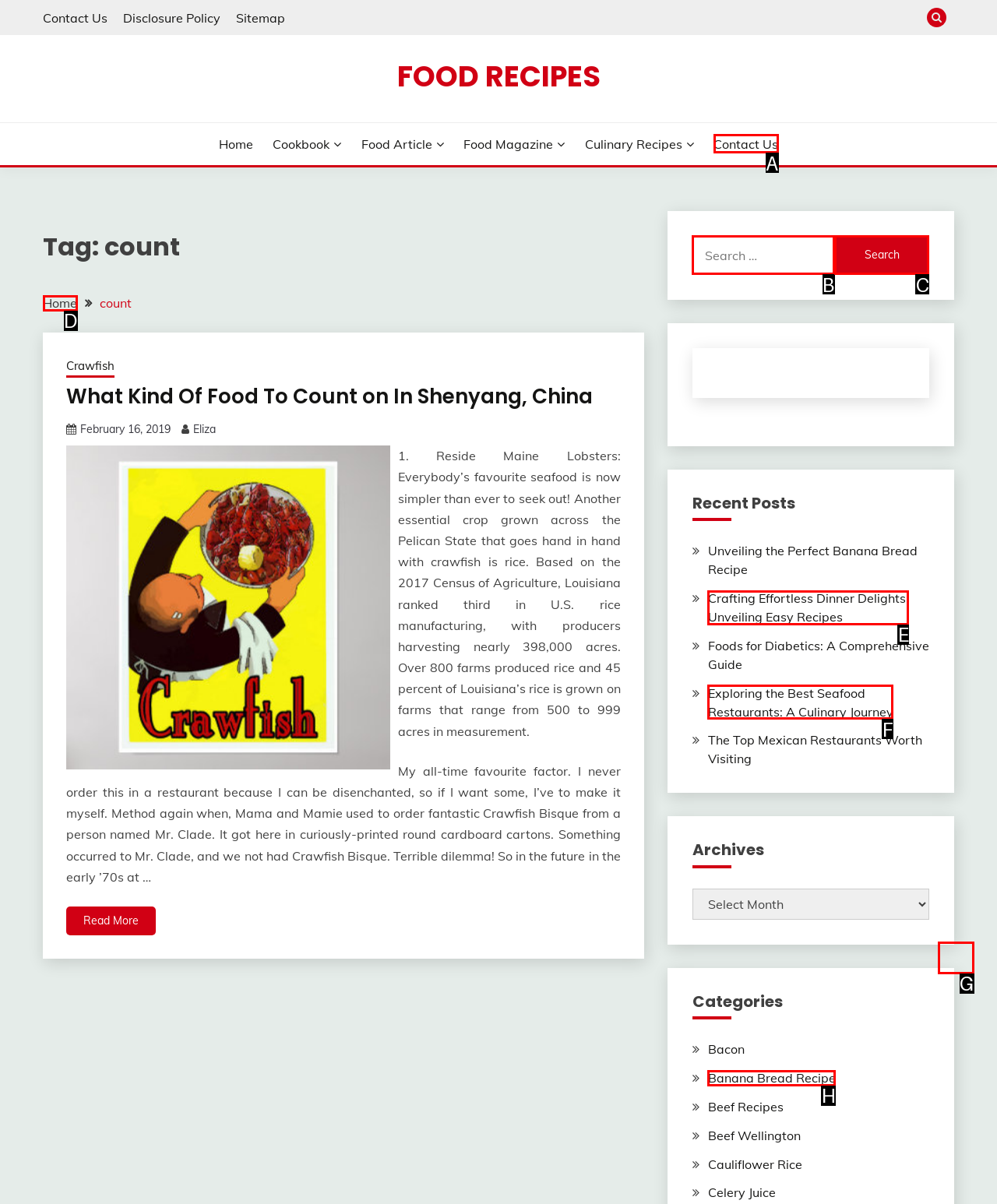From the choices provided, which HTML element best fits the description: parent_node: Skip to content? Answer with the appropriate letter.

G